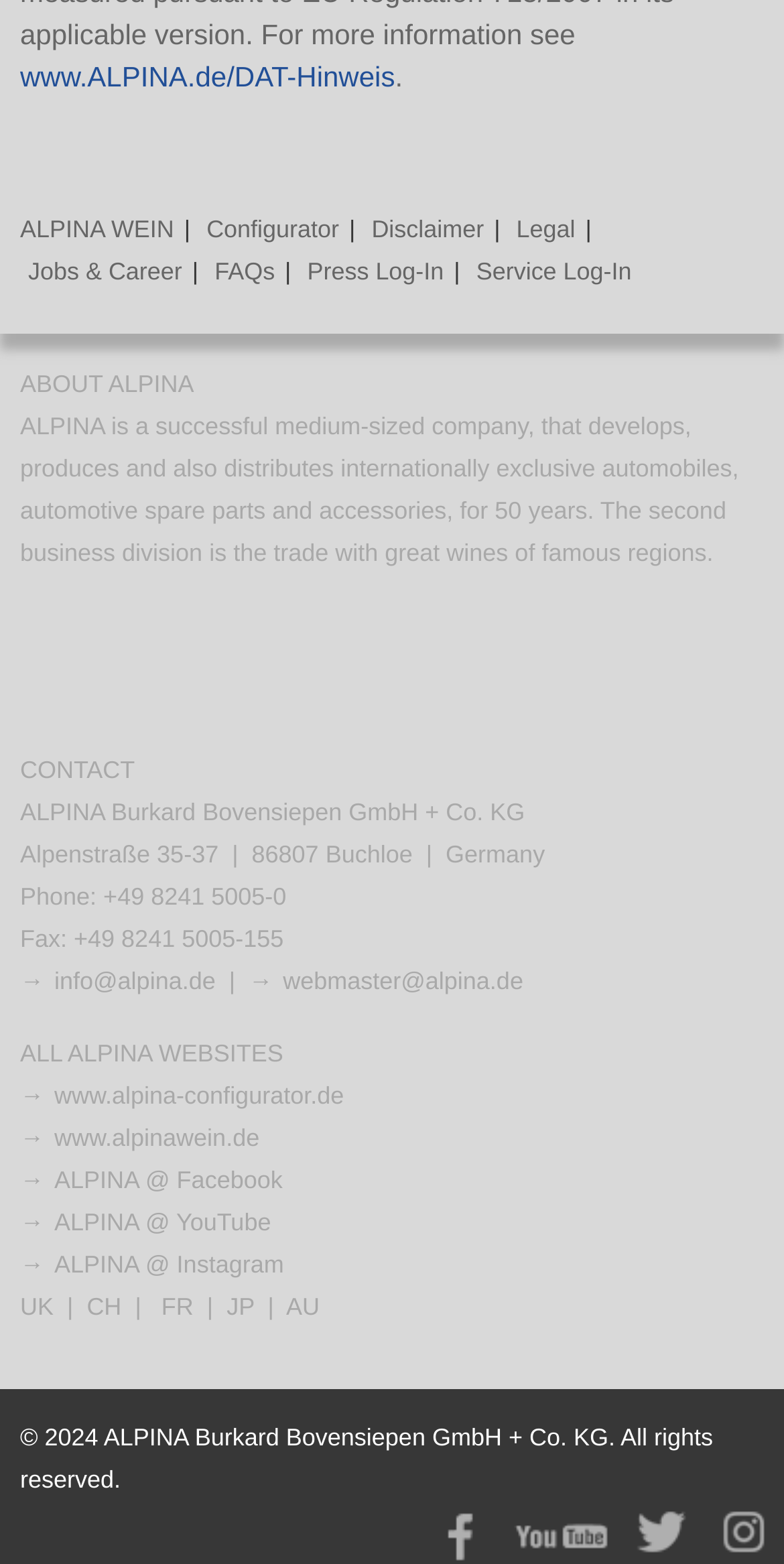Identify the bounding box coordinates for the UI element described by the following text: "ALPINA WEIN". Provide the coordinates as four float numbers between 0 and 1, in the format [left, top, right, bottom].

[0.026, 0.137, 0.222, 0.155]